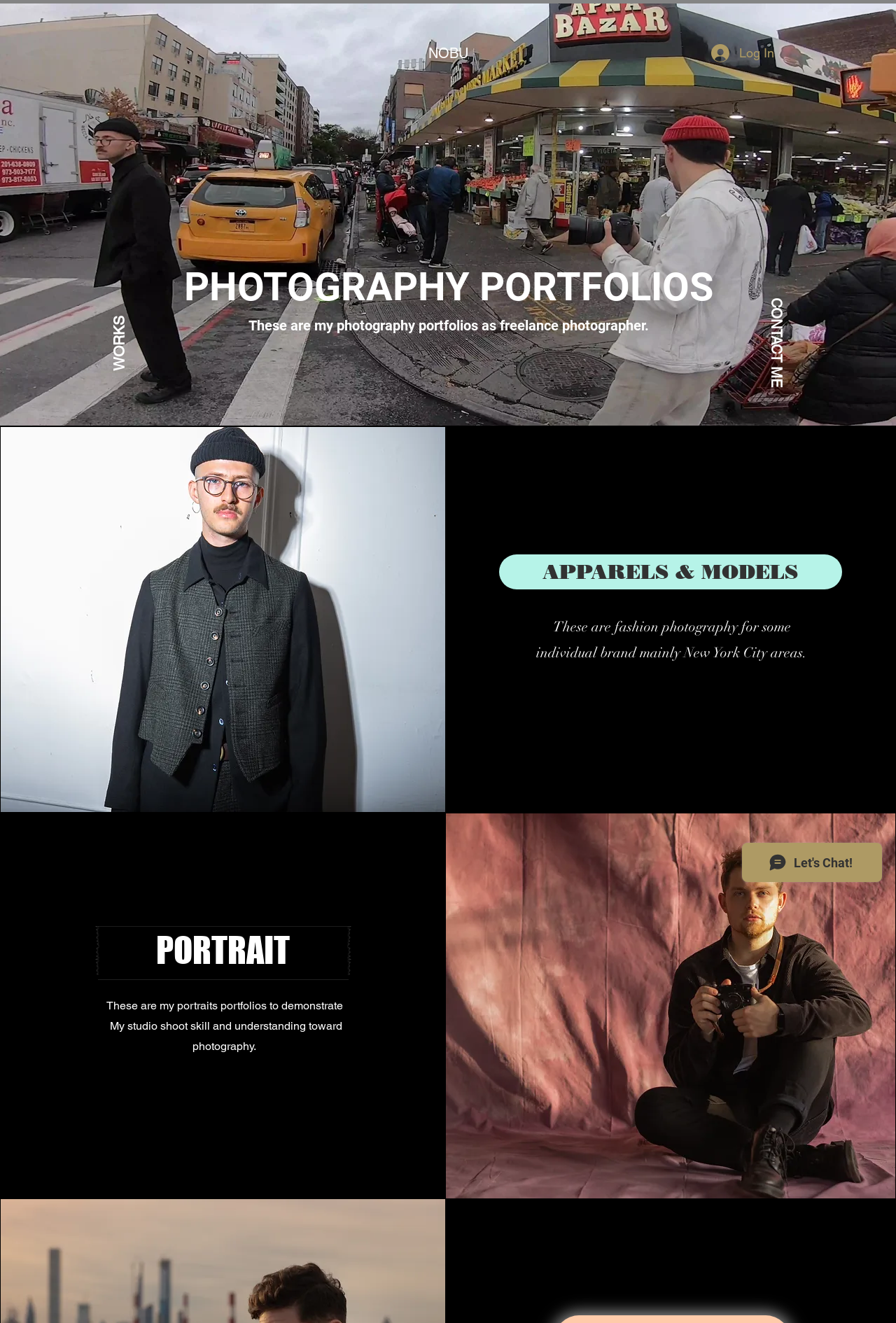What is the function of the 'Log In' button?
Please give a detailed and elaborate explanation in response to the question.

The 'Log In' button is likely to be used for users to log in to the website, possibly to access exclusive content or features.